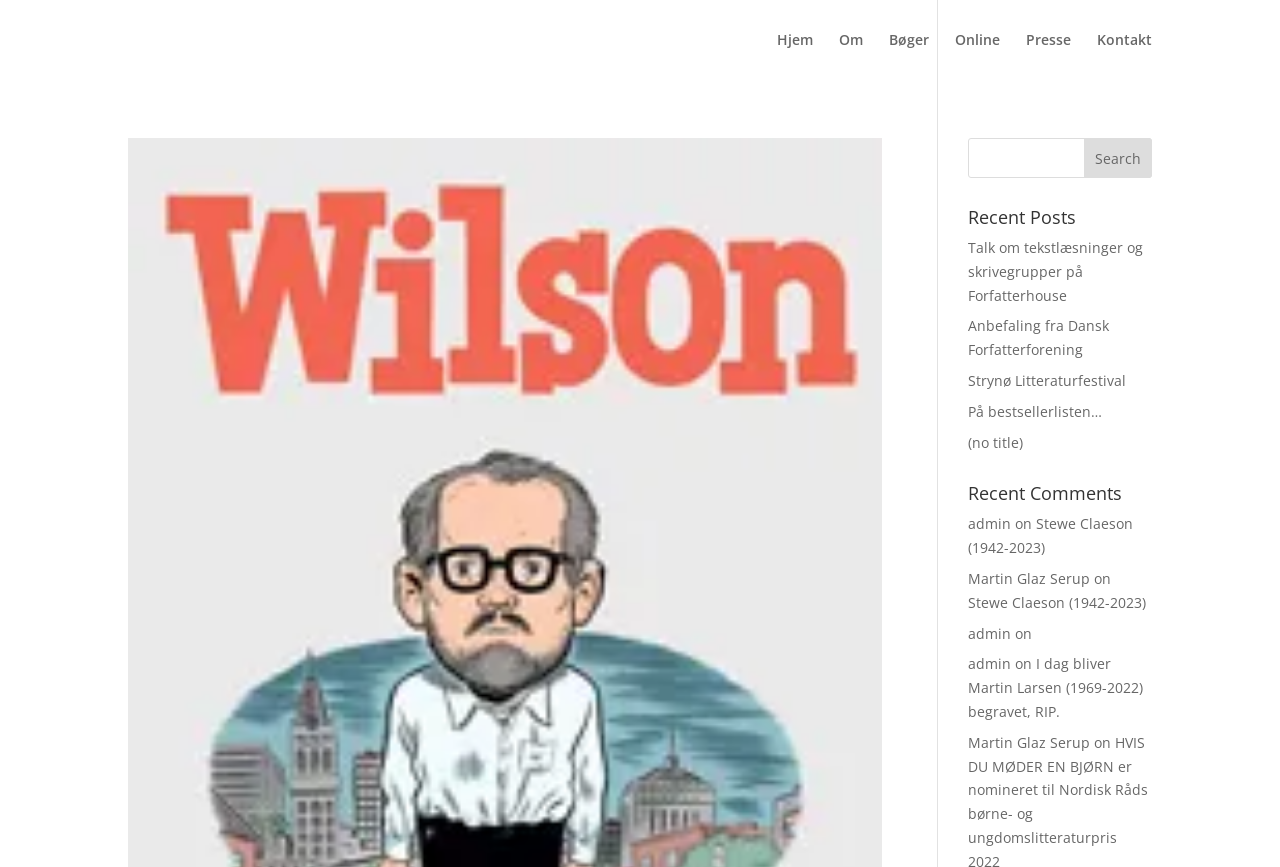Respond to the following question with a brief word or phrase:
What is the title of the second recent comment?

I dag bliver Martin Larsen (1969-2022) begravet, RIP.